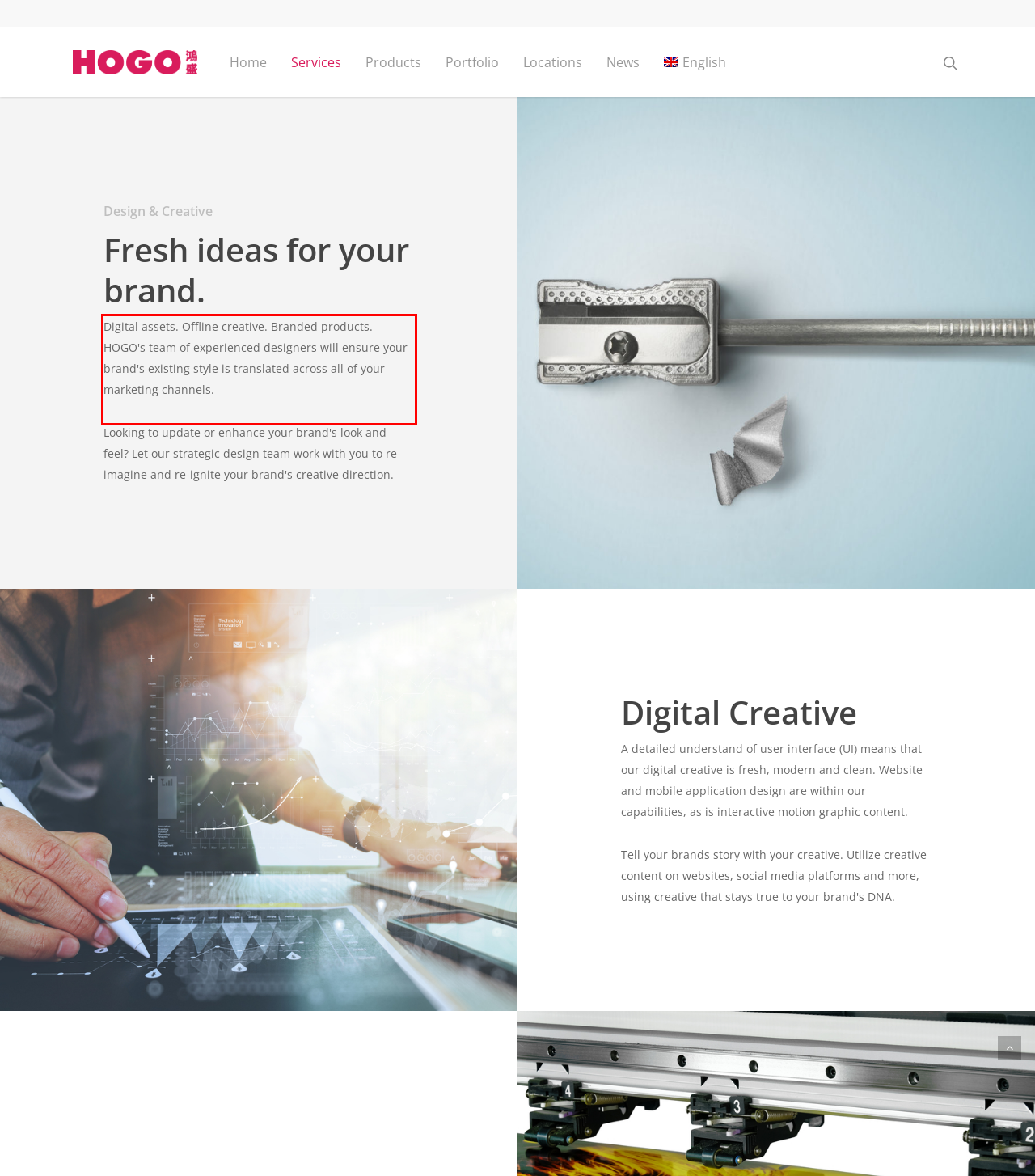Using the provided screenshot of a webpage, recognize the text inside the red rectangle bounding box by performing OCR.

Digital assets. Offline creative. Branded products. HOGO's team of experienced designers will ensure your brand's existing style is translated across all of your marketing channels.